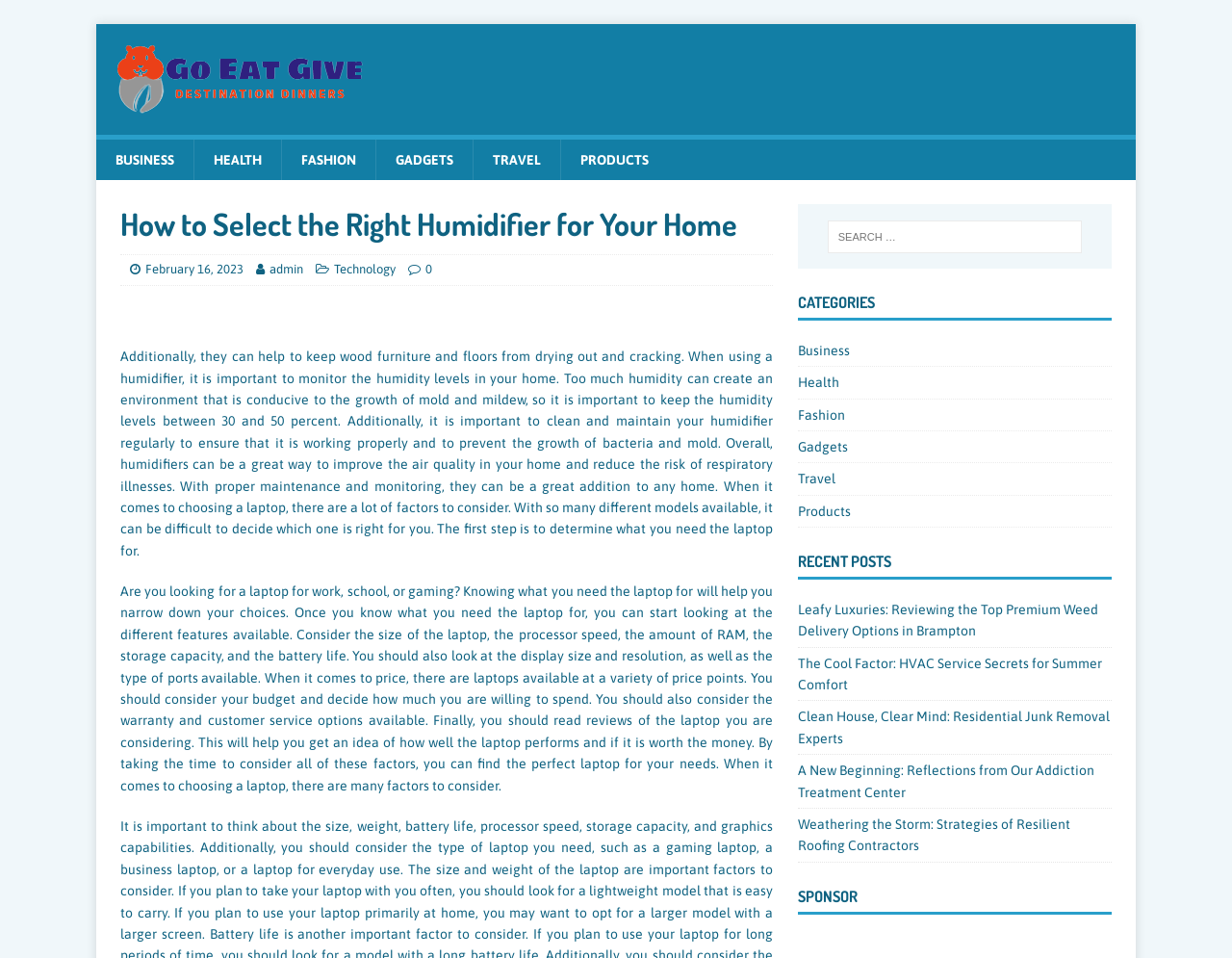Elaborate on the webpage's design and content in a detailed caption.

The webpage is about a blog that discusses various topics, including technology, health, and lifestyle. At the top, there is a logo and a navigation menu with links to different categories, such as Business, Health, Fashion, Gadgets, Travel, and Products. 

Below the navigation menu, there is a header section that displays the title of the current article, "How to Select the Right Humidifier for Your Home". The article is divided into two main sections. The first section discusses the benefits of using a humidifier, including keeping wood furniture and floors from drying out and cracking, and improving air quality. It also provides tips on how to maintain and clean the humidifier.

The second section appears to be unrelated to the first section and discusses how to choose the right laptop. It provides guidance on factors to consider when selecting a laptop, such as the purpose of use, processor speed, RAM, storage capacity, and battery life.

On the right side of the page, there is a complementary section that contains a search box, a list of categories, and a section for recent posts. The recent posts section displays five links to different articles, including "Leafy Luxuries: Reviewing the Top Premium Weed Delivery Options in Brampton", "The Cool Factor: HVAC Service Secrets for Summer Comfort", and others. At the bottom of the page, there is a sponsor section.